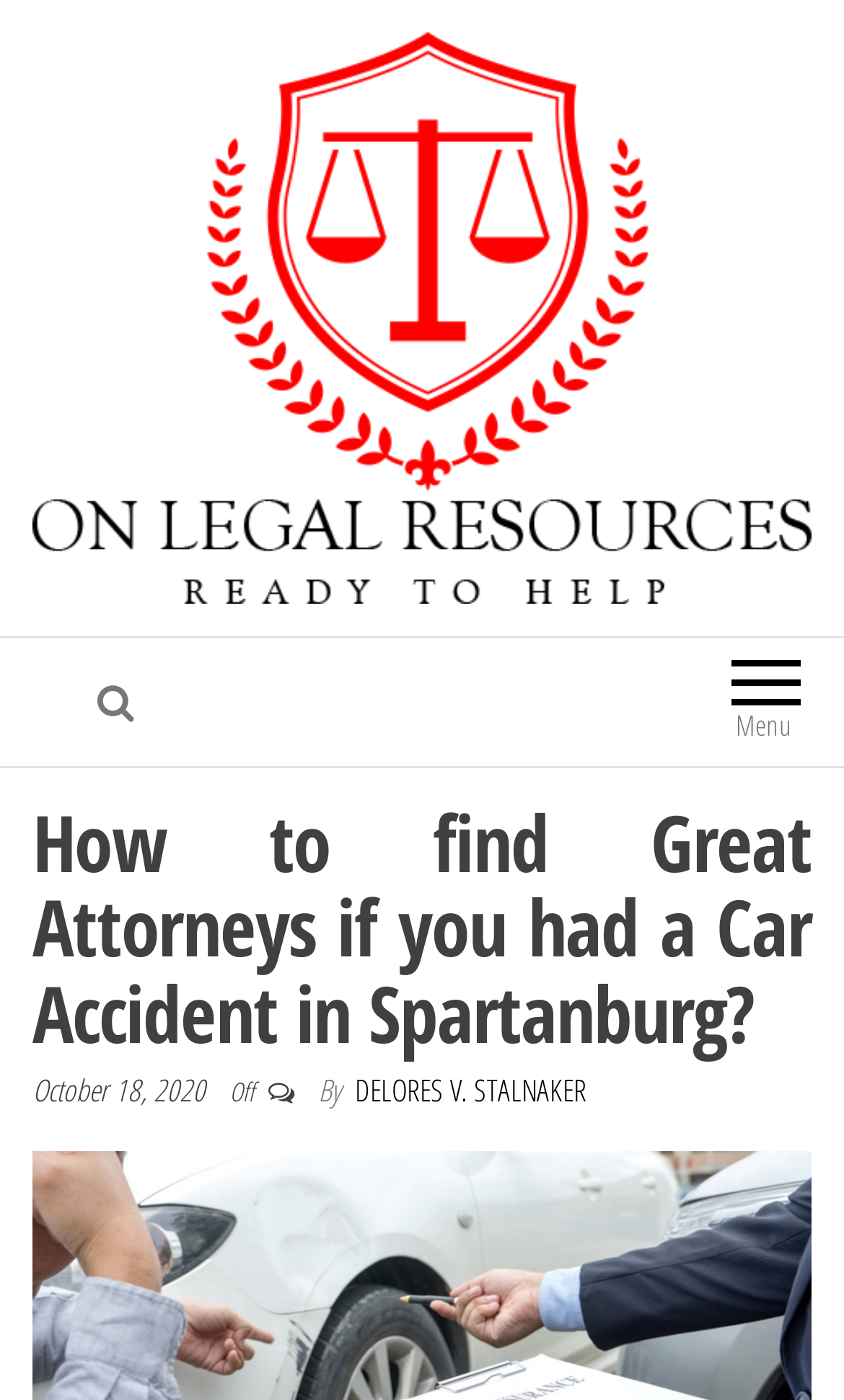Extract the main heading from the webpage content.

How to find Great Attorneys if you had a Car Accident in Spartanburg?